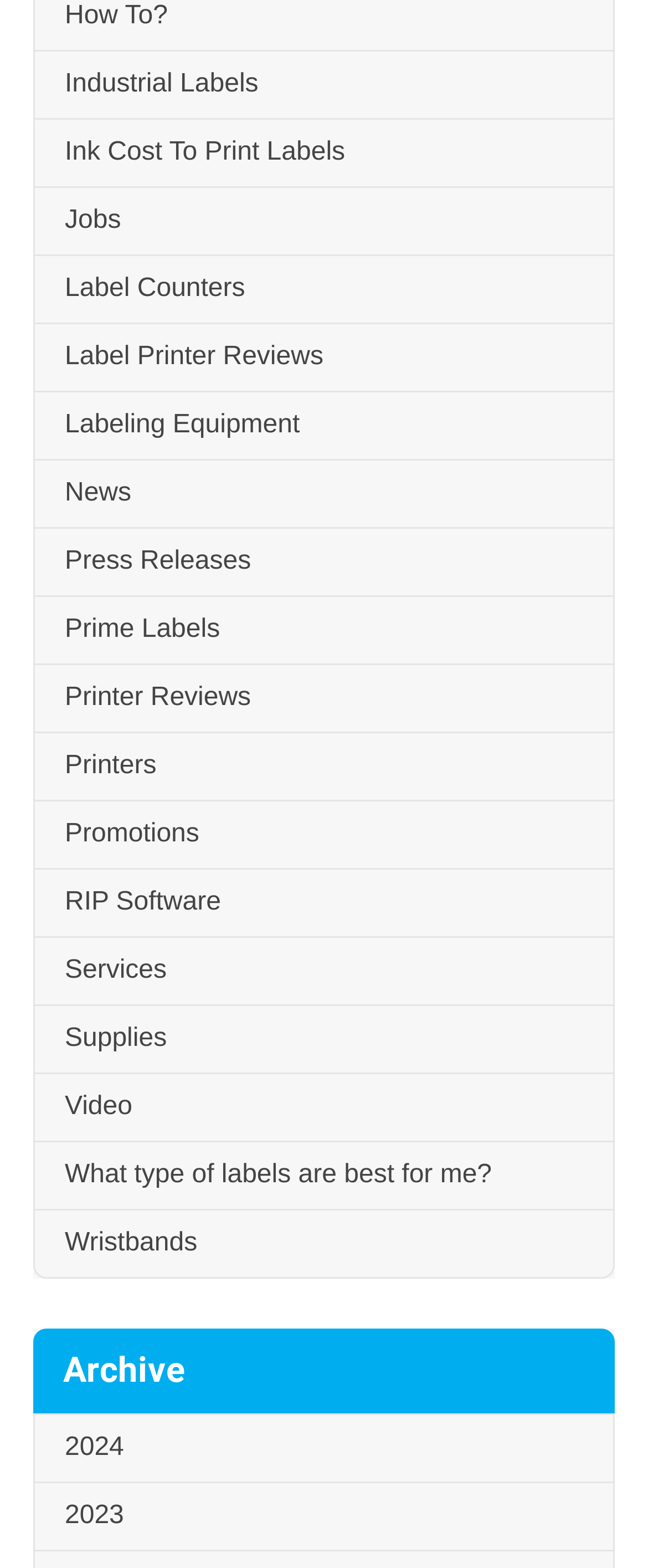Refer to the image and offer a detailed explanation in response to the question: What type of equipment is mentioned on the webpage?

I noticed a link titled 'Labeling Equipment' among the list of links on the webpage. This suggests that the webpage discusses or provides information about labeling equipment.